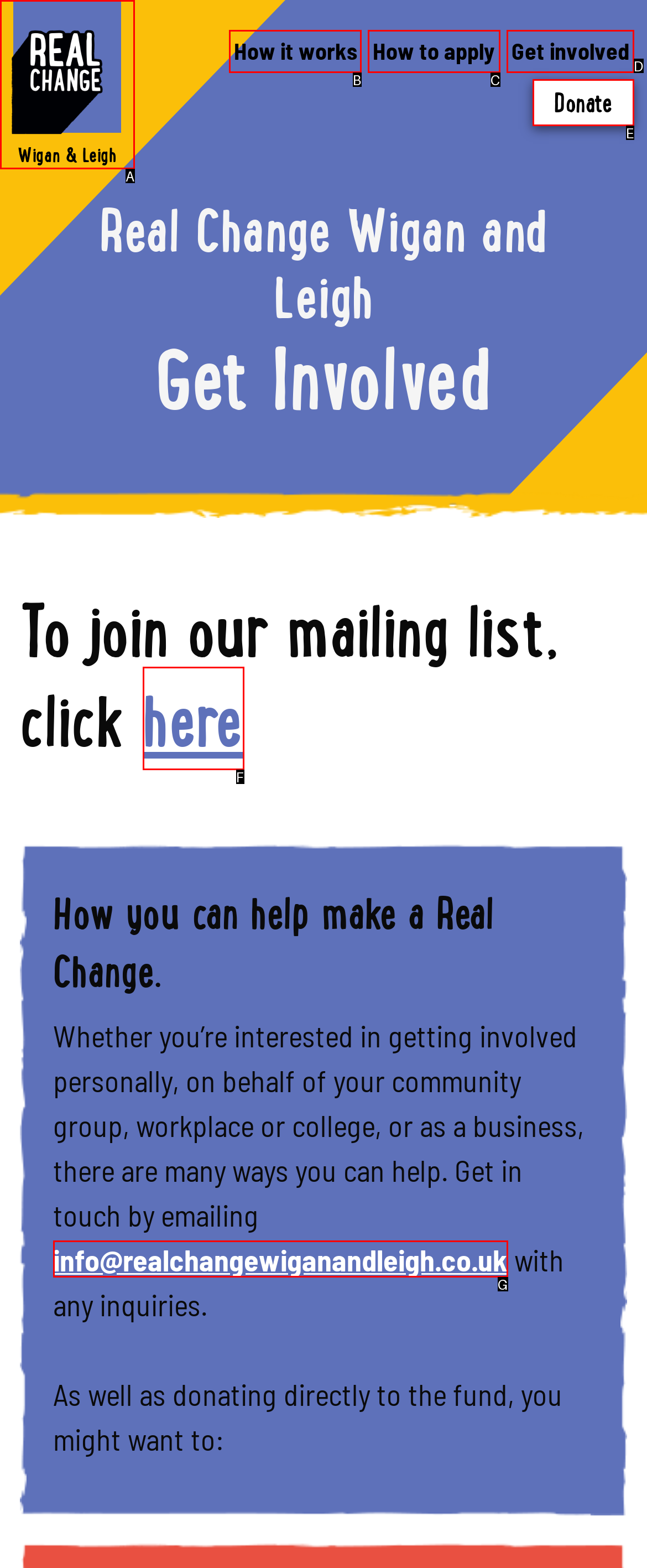Given the description: Wigan & Leigh, select the HTML element that matches it best. Reply with the letter of the chosen option directly.

A